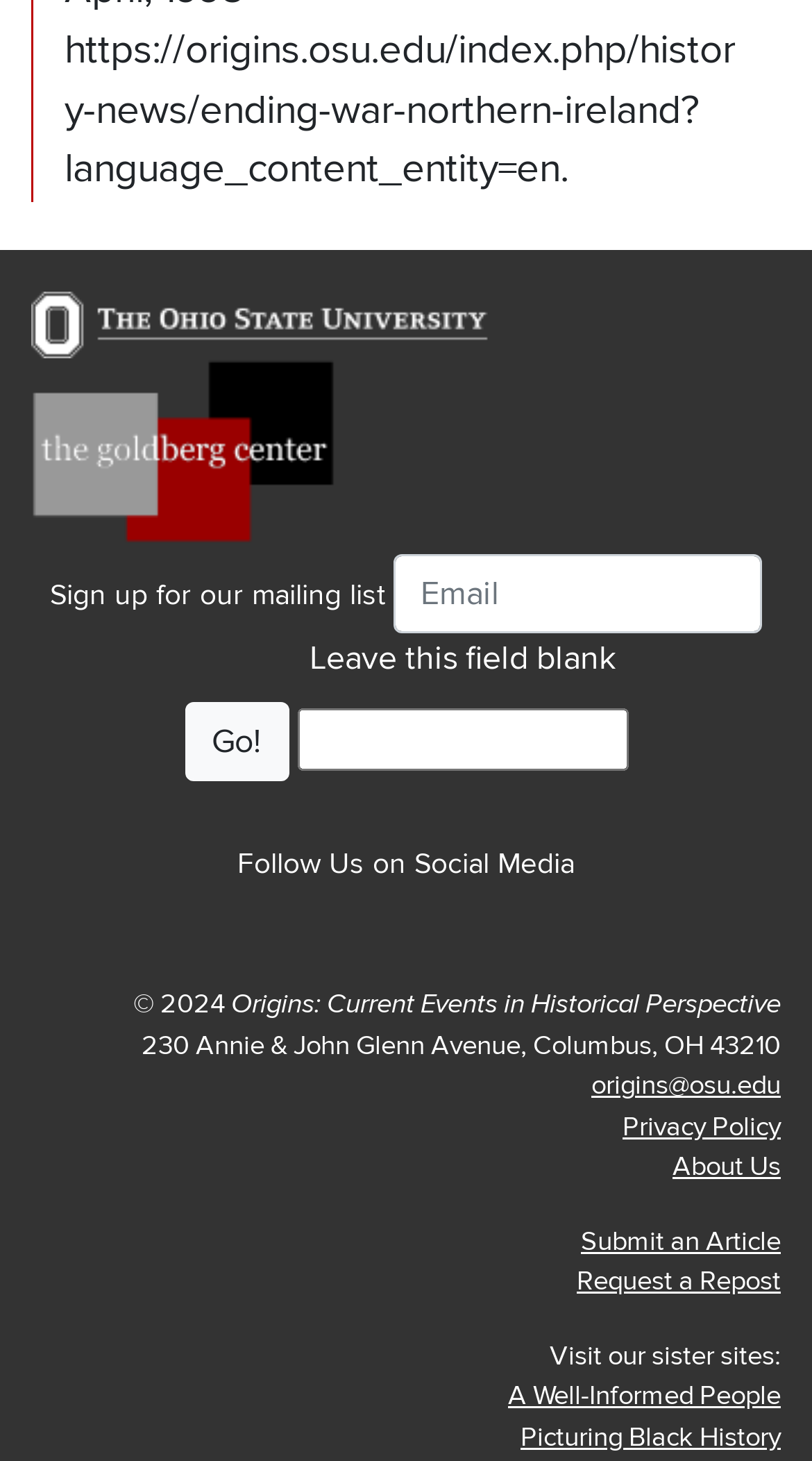Please pinpoint the bounding box coordinates for the region I should click to adhere to this instruction: "Enter email address".

[0.485, 0.38, 0.938, 0.434]